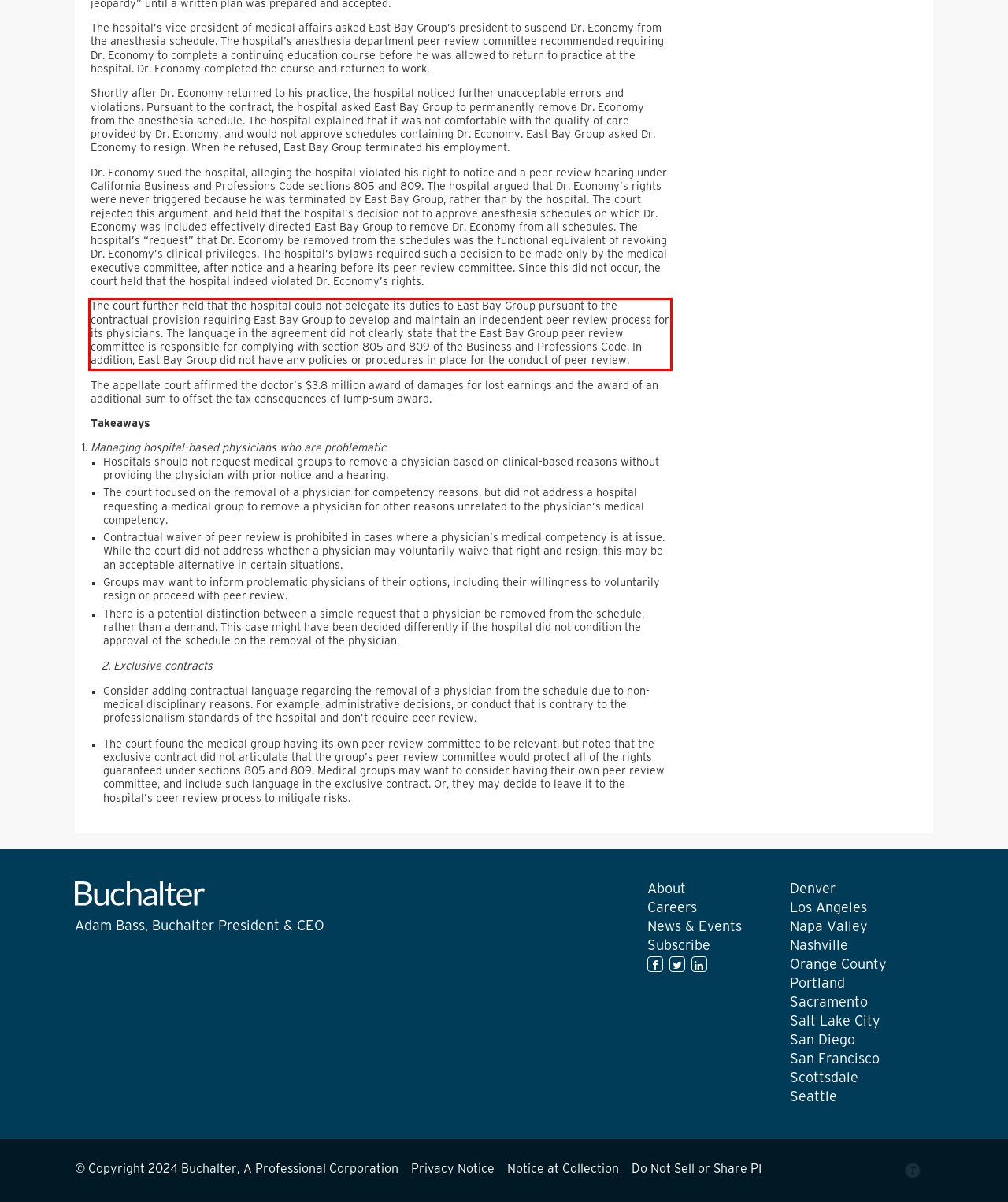Please analyze the screenshot of a webpage and extract the text content within the red bounding box using OCR.

The court further held that the hospital could not delegate its duties to East Bay Group pursuant to the contractual provision requiring East Bay Group to develop and maintain an independent peer review process for its physicians. The language in the agreement did not clearly state that the East Bay Group peer review committee is responsible for complying with section 805 and 809 of the Business and Professions Code. In addition, East Bay Group did not have any policies or procedures in place for the conduct of peer review.